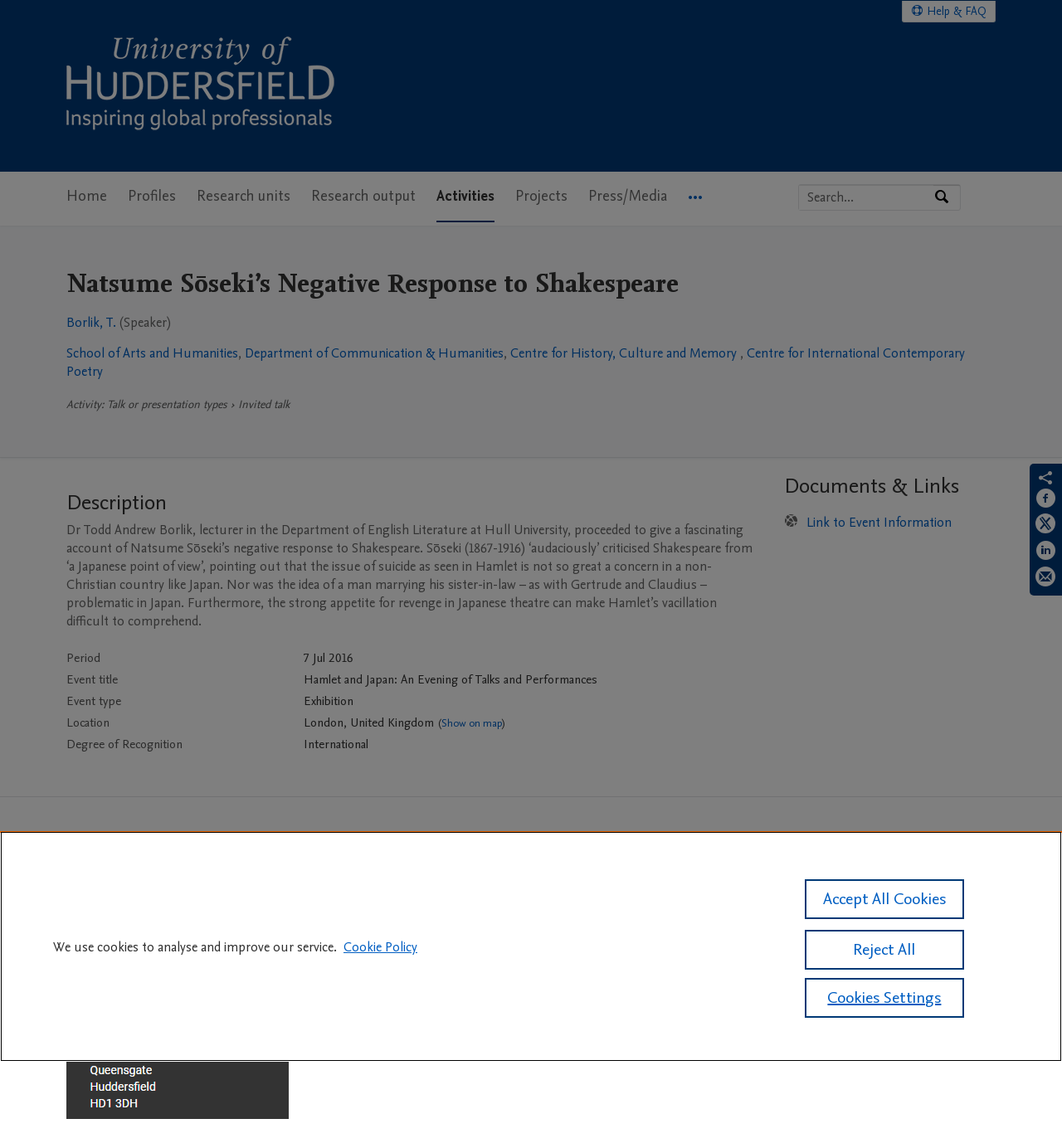Determine the bounding box coordinates of the clickable region to execute the instruction: "Share on Facebook". The coordinates should be four float numbers between 0 and 1, denoted as [left, top, right, bottom].

[0.975, 0.425, 0.995, 0.447]